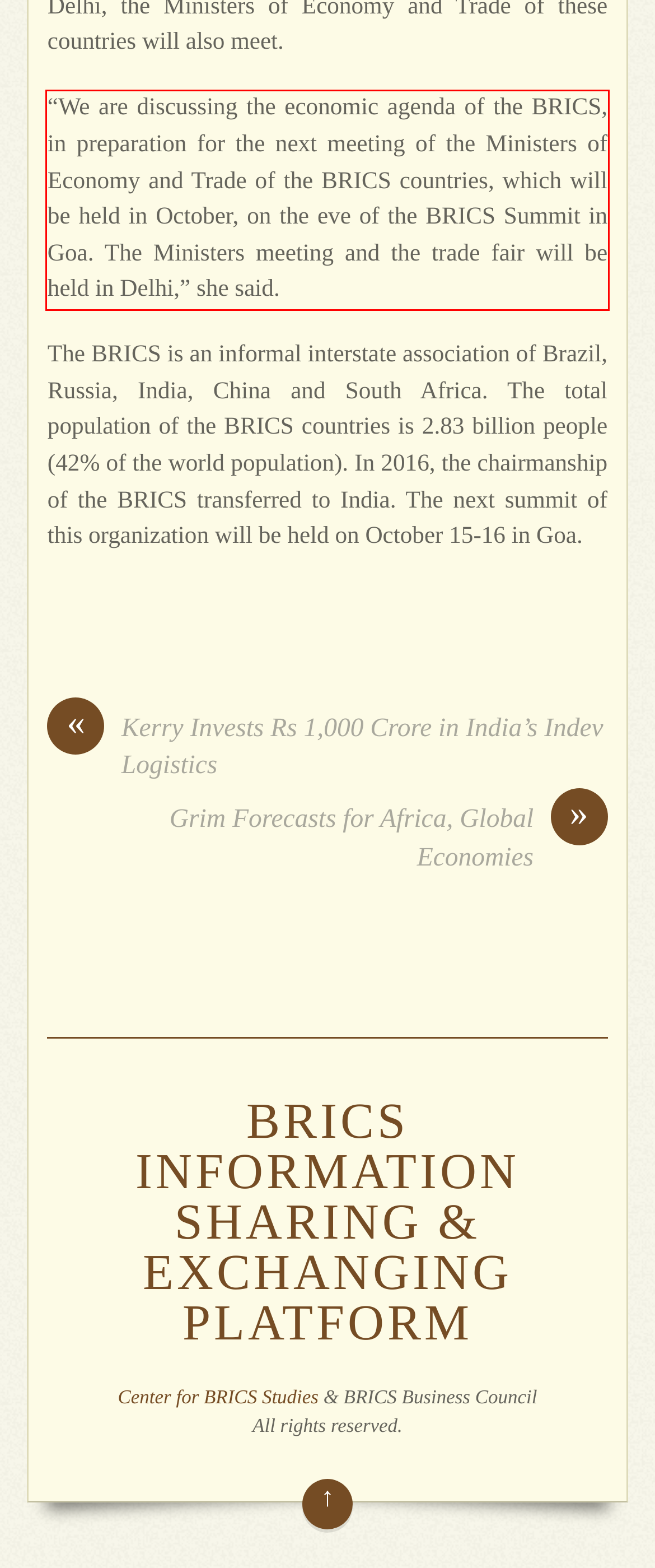Given the screenshot of a webpage, identify the red rectangle bounding box and recognize the text content inside it, generating the extracted text.

“We are discussing the economic agenda of the BRICS, in preparation for the next meeting of the Ministers of Economy and Trade of the BRICS countries, which will be held in October, on the eve of the BRICS Summit in Goa. The Ministers meeting and the trade fair will be held in Delhi,” she said.